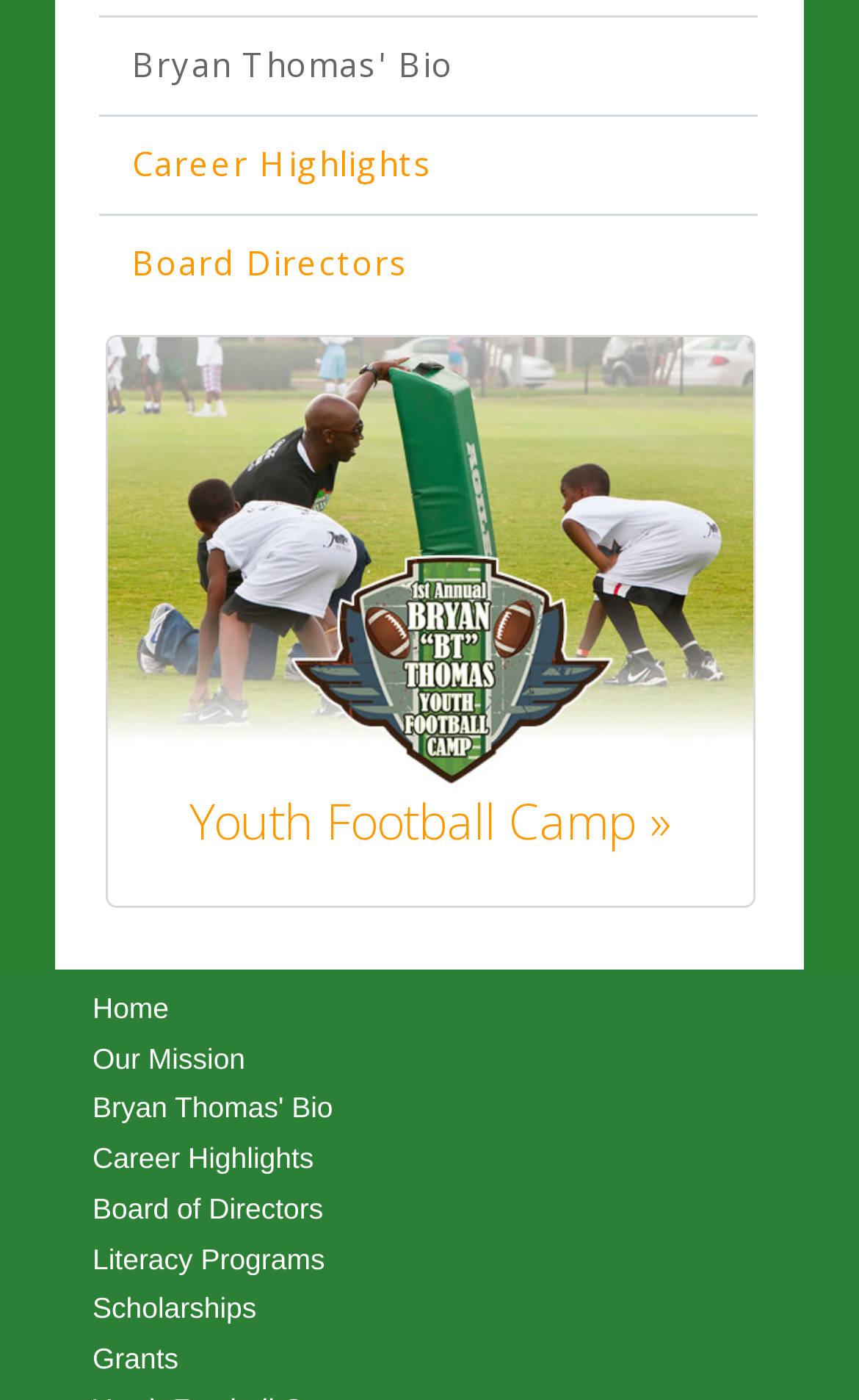Pinpoint the bounding box coordinates of the clickable element needed to complete the instruction: "view Bryan Thomas' Bio". The coordinates should be provided as four float numbers between 0 and 1: [left, top, right, bottom].

[0.115, 0.012, 0.882, 0.081]